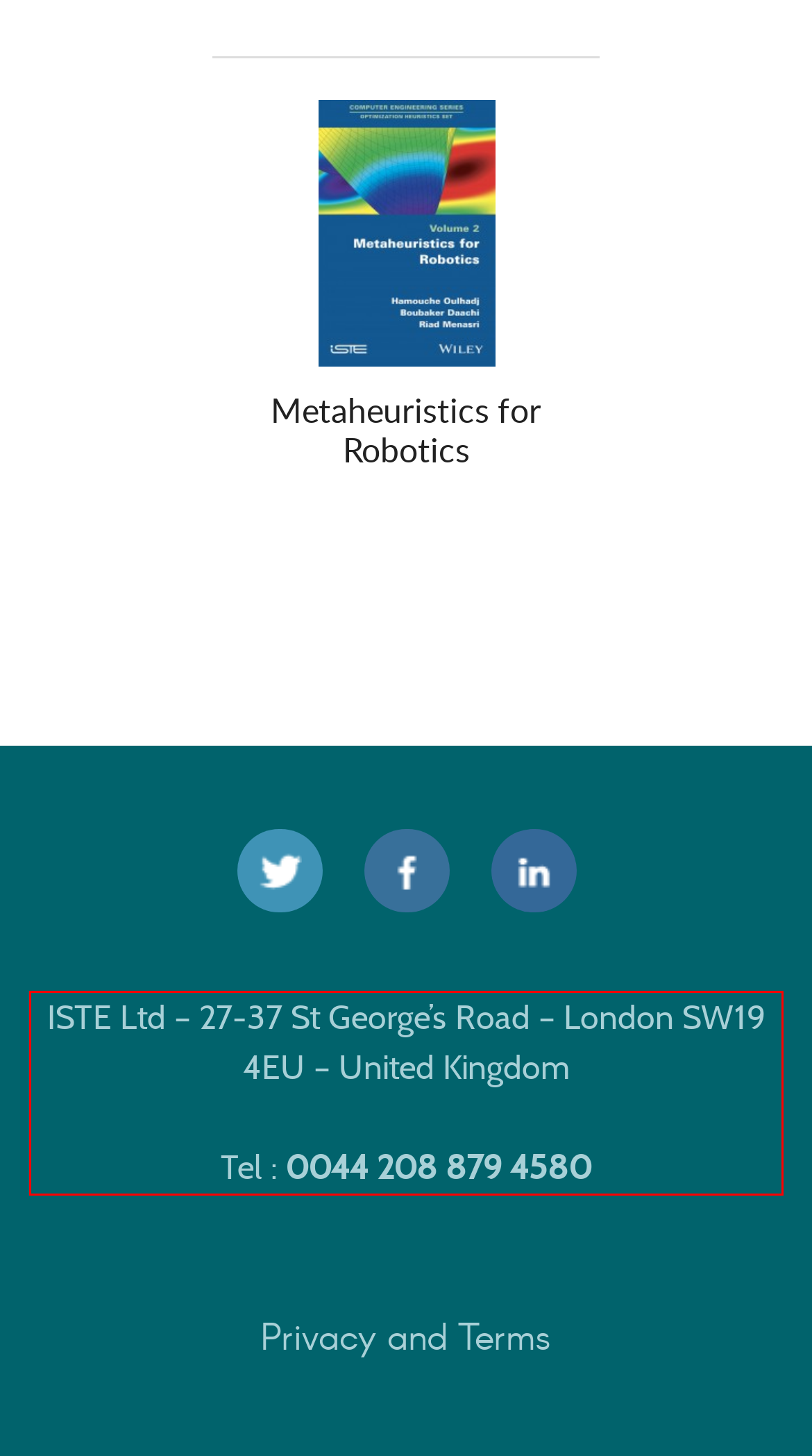You are given a screenshot showing a webpage with a red bounding box. Perform OCR to capture the text within the red bounding box.

ISTE Ltd – 27-37 St George’s Road – London SW19 4EU – United Kingdom Tel : 0044 208 879 4580